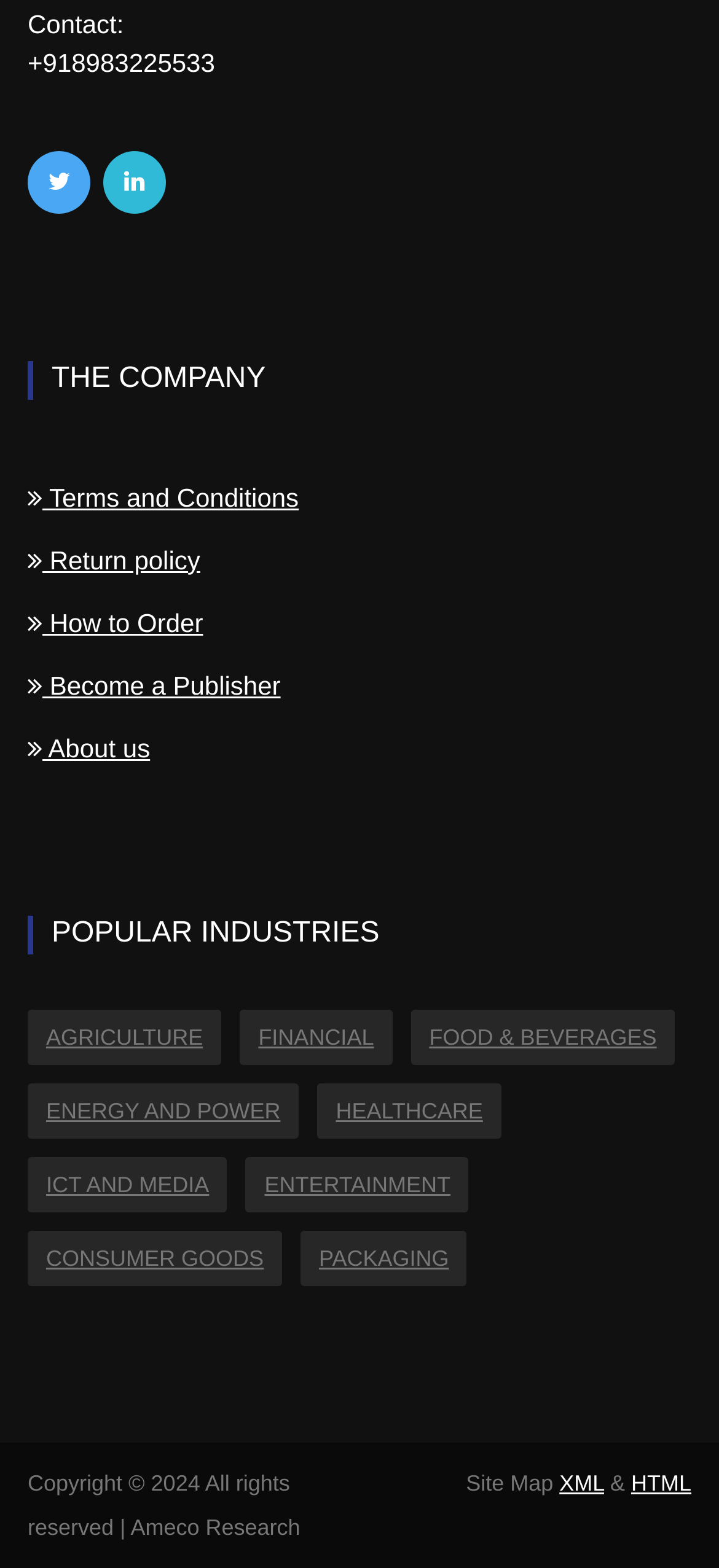From the given element description: "XML", find the bounding box for the UI element. Provide the coordinates as four float numbers between 0 and 1, in the order [left, top, right, bottom].

[0.778, 0.937, 0.84, 0.954]